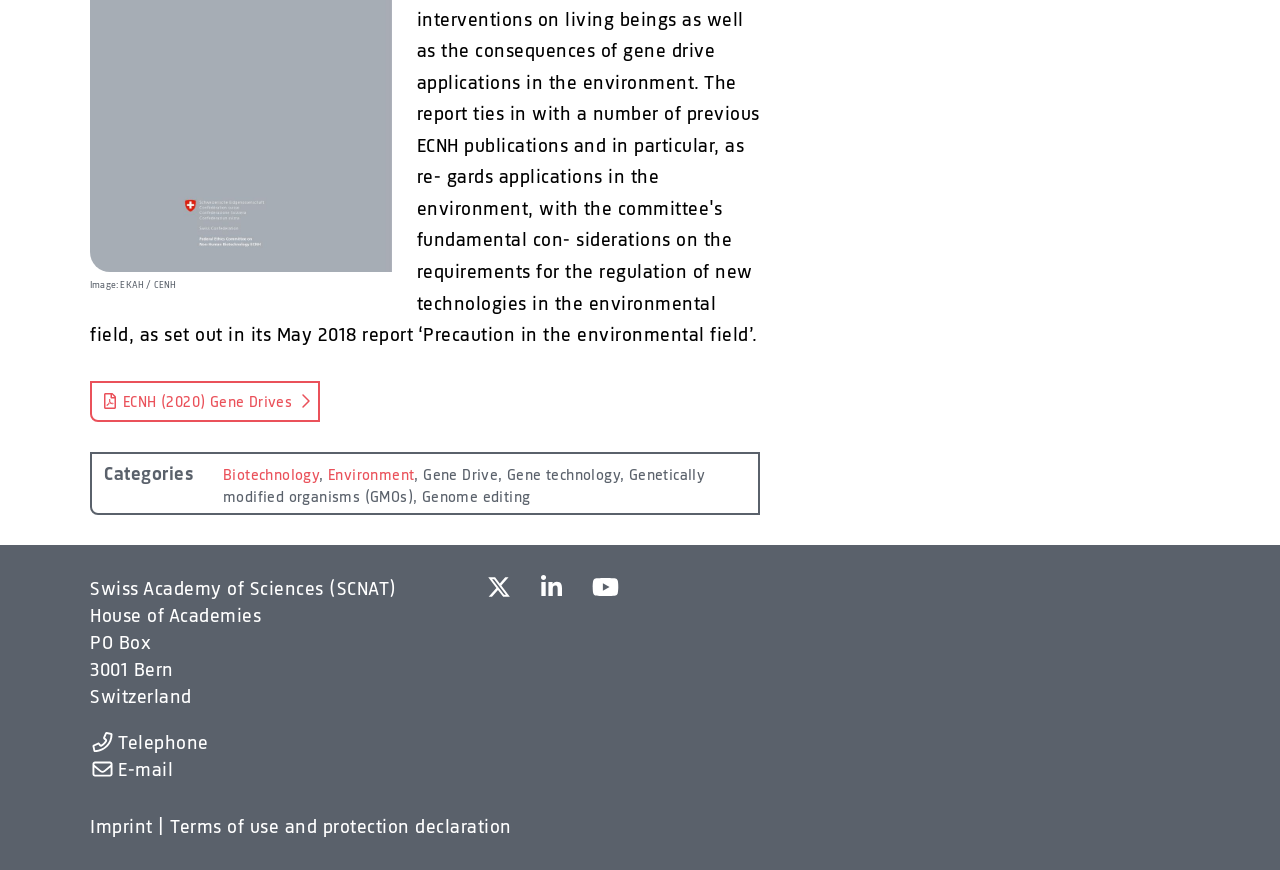Use a single word or phrase to answer the following:
What are the categories related to gene drive?

Biotechnology, Environment